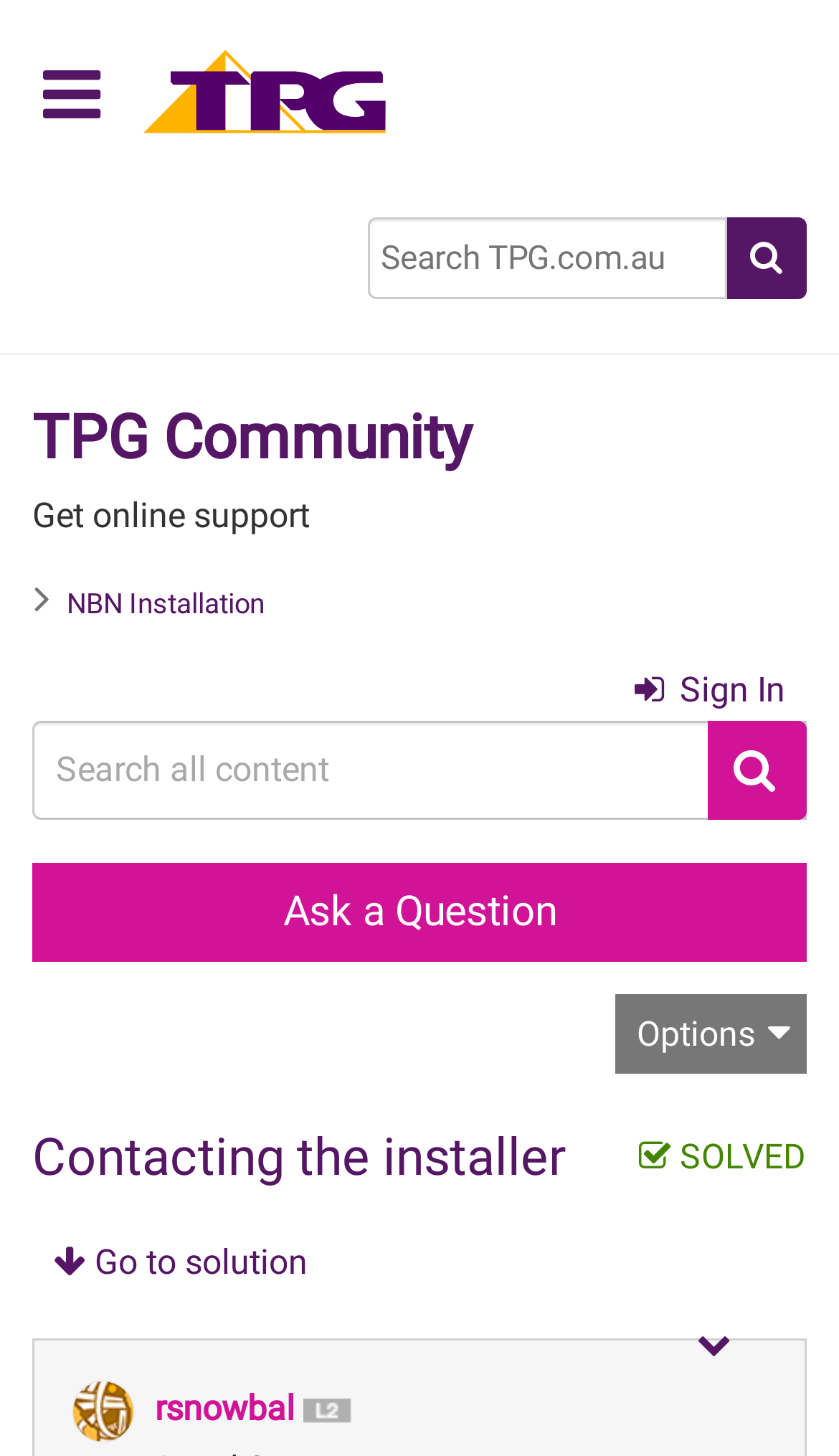What is the username of the user who posted the solution?
Examine the image closely and answer the question with as much detail as possible.

I found the answer by examining the image element with the description 'rsnowbal' and found a link element with the text 'View Profile of rsnowbal' nearby.